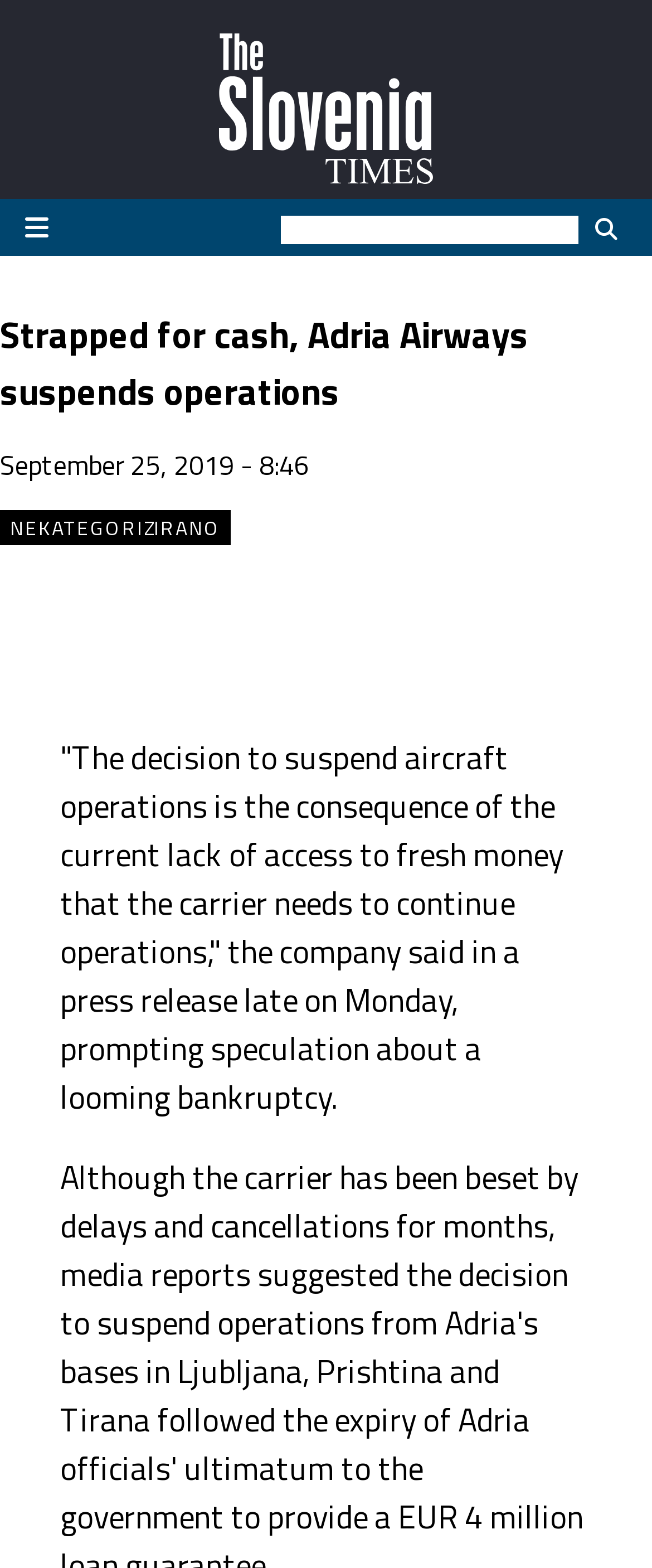Examine the screenshot and answer the question in as much detail as possible: What is the name of the airline mentioned in the news article?

I found the name of the airline mentioned in the news article by reading the heading 'Strapped for cash, Adria Airways suspends operations'.